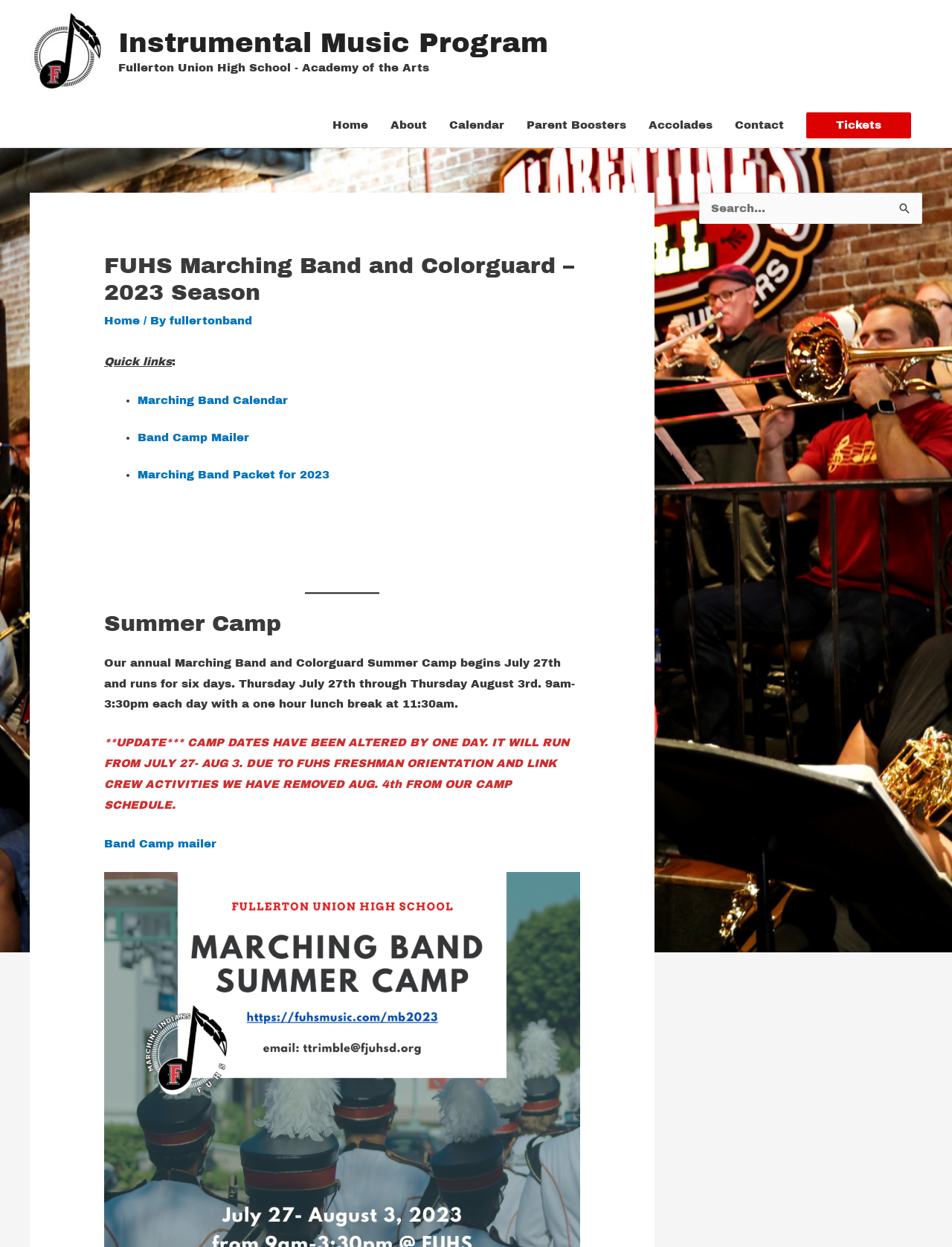Extract the bounding box coordinates for the UI element described by the text: "About". The coordinates should be in the form of [left, top, right, bottom] with values between 0 and 1.

[0.398, 0.082, 0.46, 0.118]